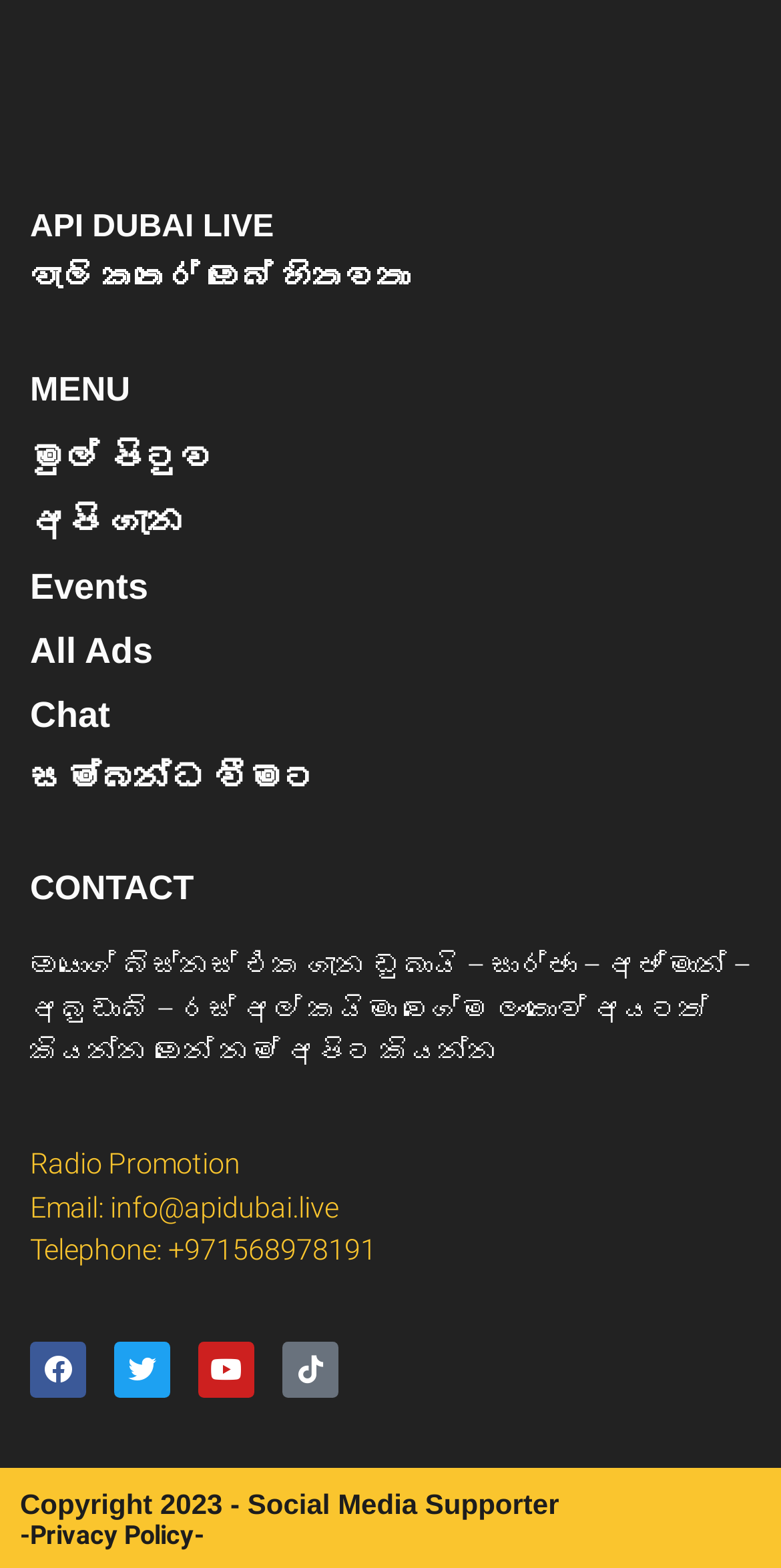Locate the bounding box coordinates of the clickable area needed to fulfill the instruction: "Click the 'මුල් පිටුව' link".

[0.038, 0.272, 1.0, 0.313]